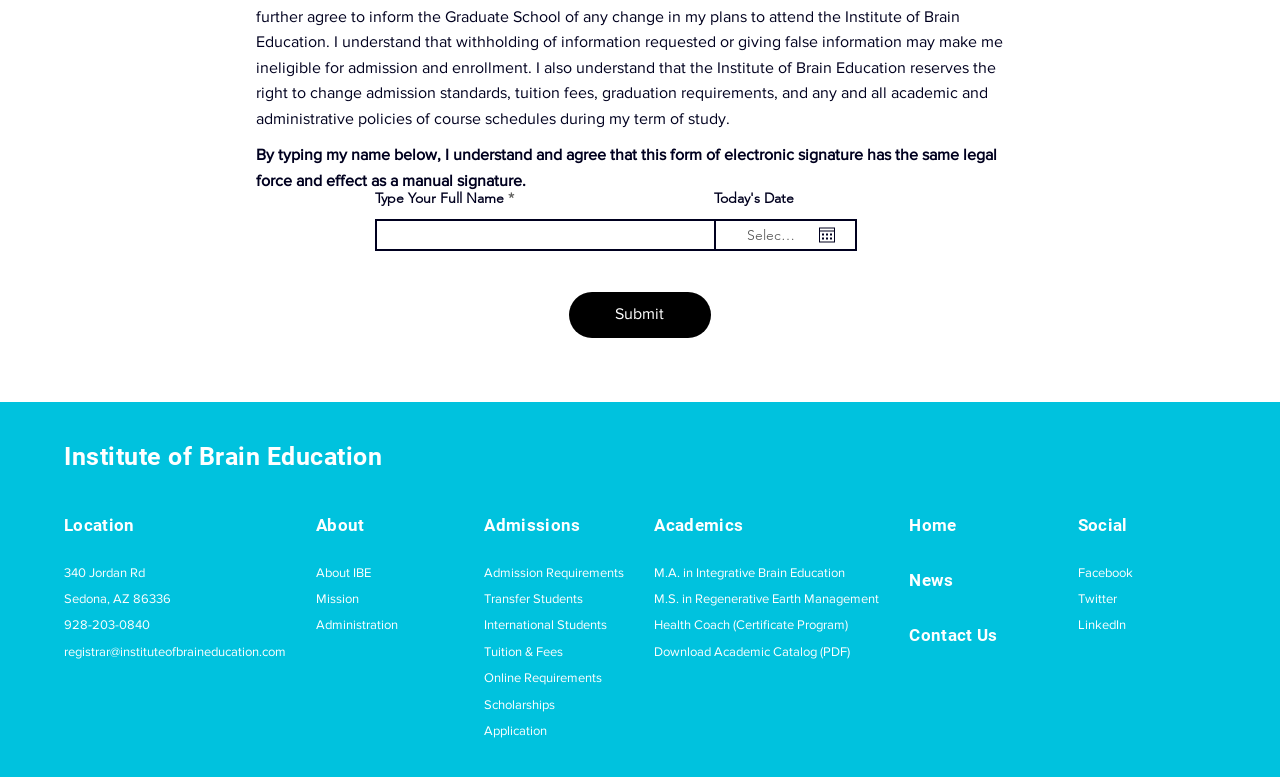Please locate the bounding box coordinates of the element's region that needs to be clicked to follow the instruction: "Open calendar". The bounding box coordinates should be provided as four float numbers between 0 and 1, i.e., [left, top, right, bottom].

[0.64, 0.293, 0.652, 0.313]